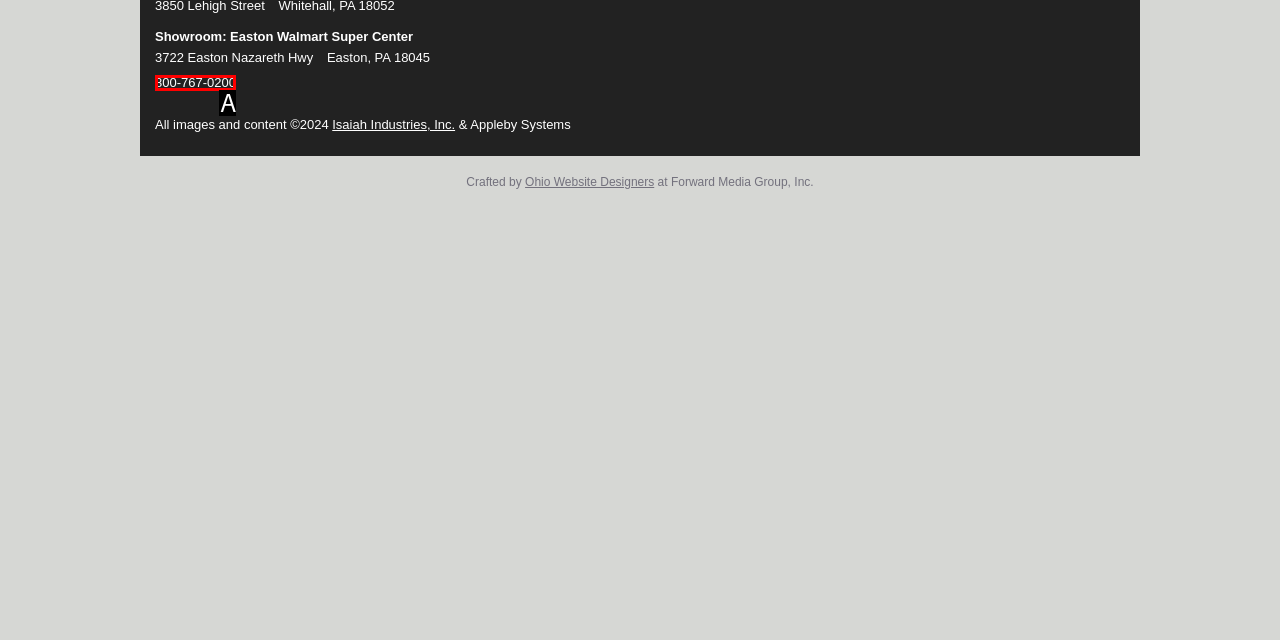From the choices given, find the HTML element that matches this description: 800­-767­-0200. Answer with the letter of the selected option directly.

A